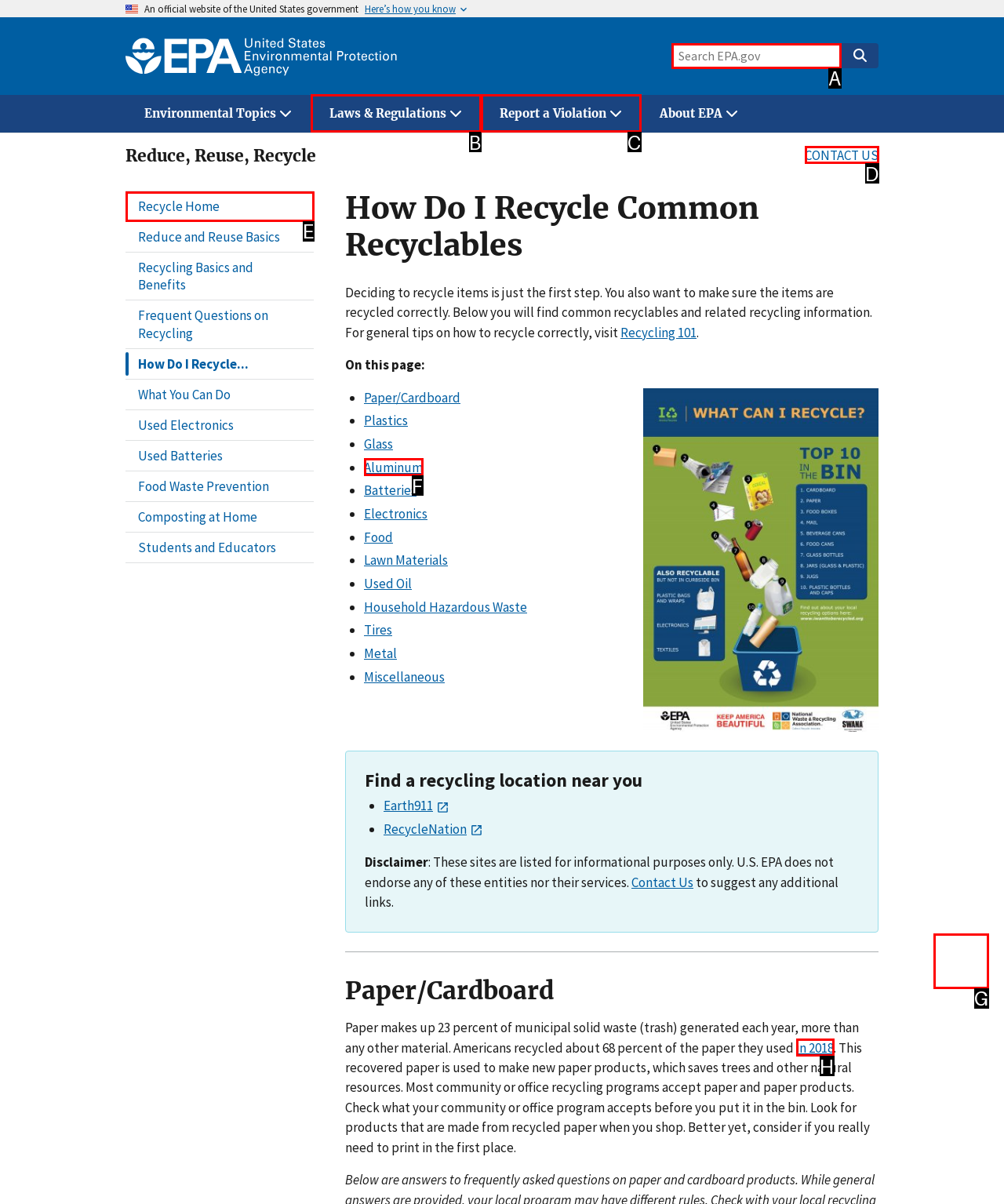Find the HTML element that matches the description: parent_node: Search name="querytext" placeholder="Search EPA.gov"
Respond with the corresponding letter from the choices provided.

A